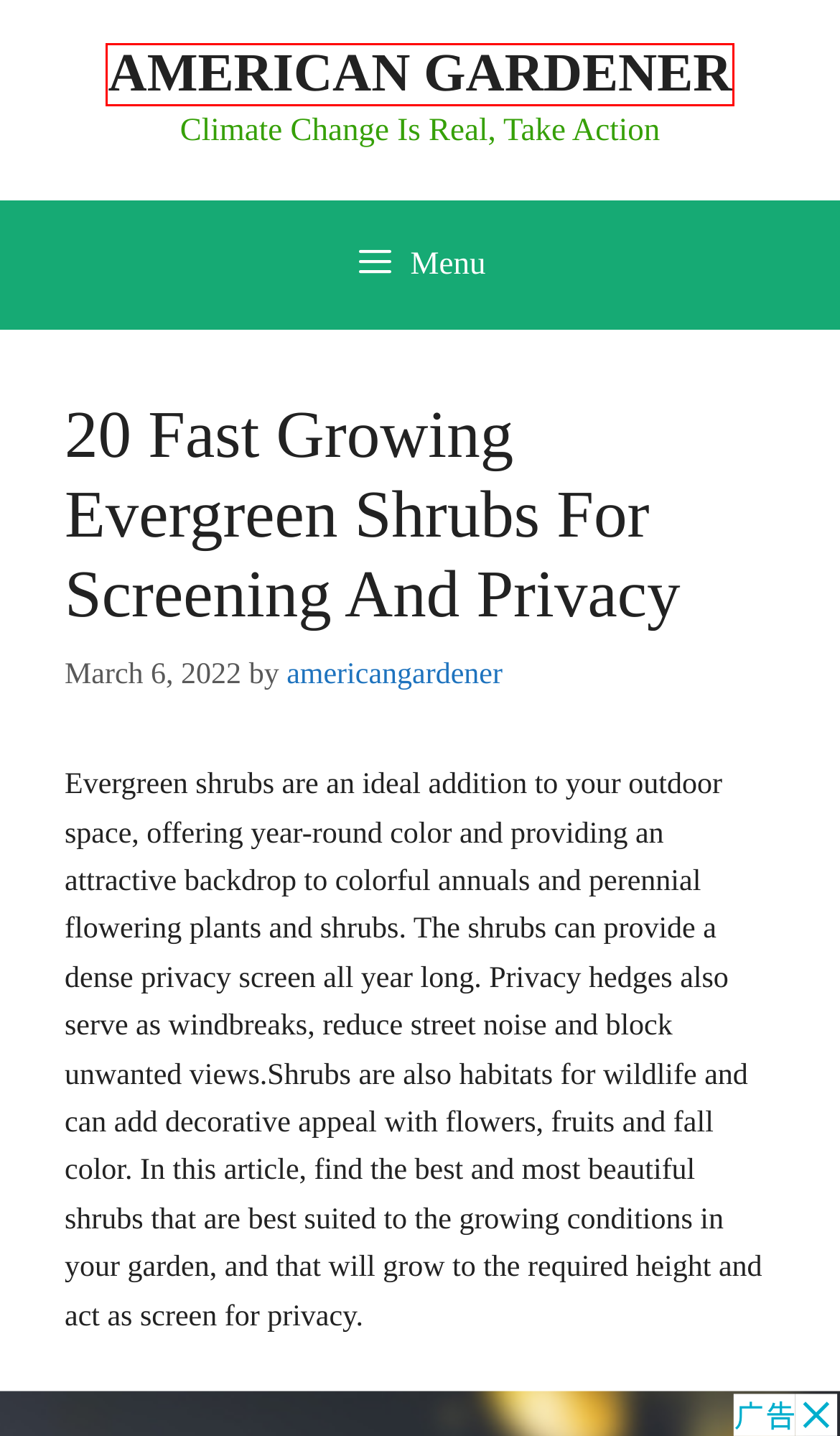A screenshot of a webpage is given, featuring a red bounding box around a UI element. Please choose the webpage description that best aligns with the new webpage after clicking the element in the bounding box. These are the descriptions:
A. CONTACT US - AMERICAN GARDENER
B. DISCLAIMER - AMERICAN GARDENER
C. ABOUT US - AMERICAN GARDENER
D. Crocosmia Lucifer (Montbretia): How To Plant, Grow & Care - AMERICAN GARDENER
E. PRIVACY POLICY - AMERICAN GARDENER
F. Yoshino Cherry Tree: History, Lifespan, Growth Rate, Problems & Care Guide - AMERICAN GARDENER
G. 24 Types of Hibiscus: Tropical And Perennial Varieties - AMERICAN GARDENER
H. AMERICAN GARDENER - Climate Change Is Real, Take Action

H